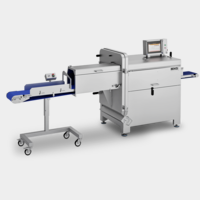Summarize the image with a detailed caption.

The image features a modern MHS 2000 machine, a sophisticated piece of equipment designed for industrial applications. It showcases a sleek, metallic body with a user-friendly interface mounted on top. The machine includes a conveyor system with a blue-accented belt, facilitating smooth movement of products. Notably, the structure is built for efficiency, featuring a pull-out drawer for easy access and maintenance. This equipment is typically used in manufacturing and processing environments, highlighting its role in streamlining operations and enhancing productivity.